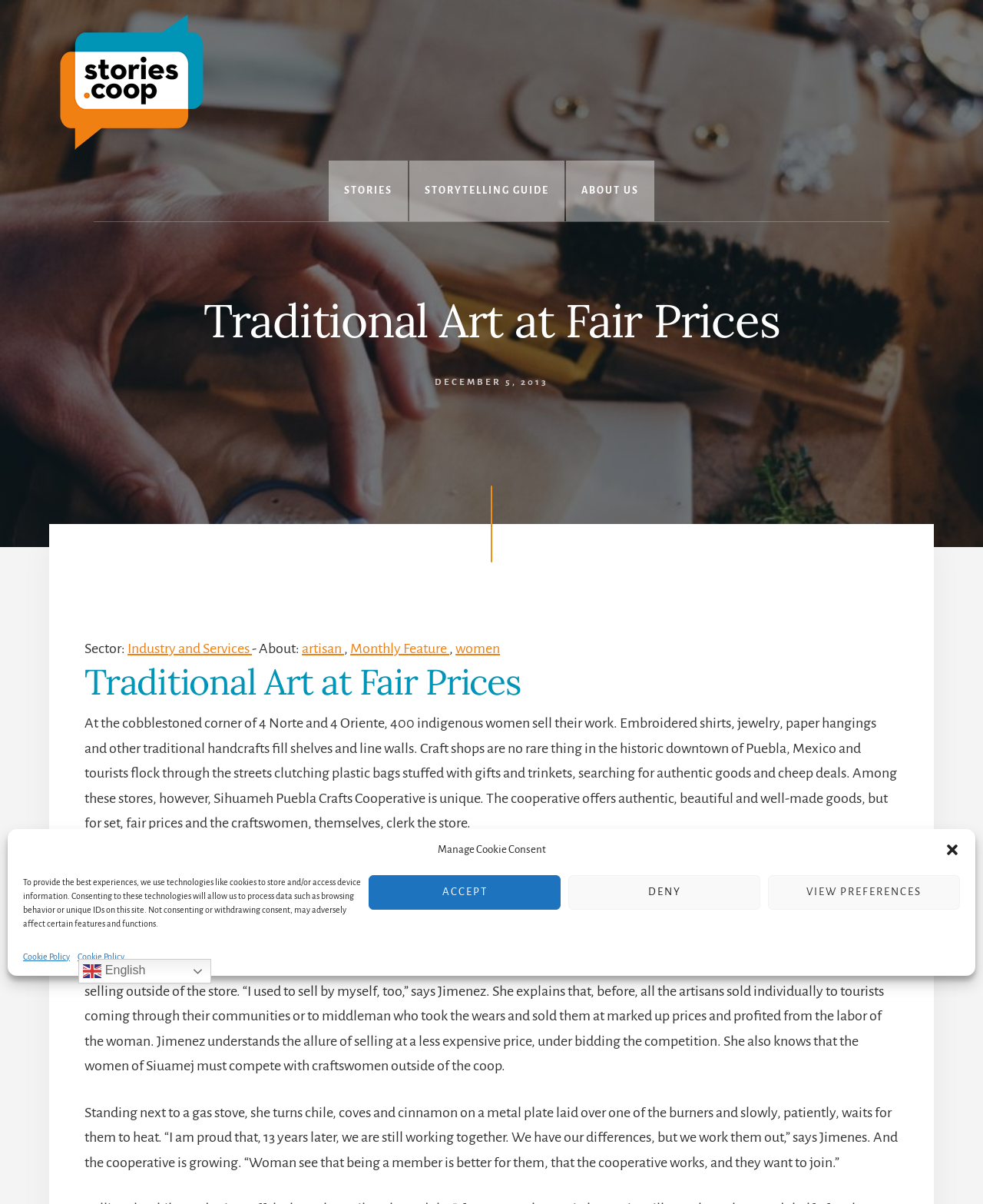Offer a detailed account of what is visible on the webpage.

The webpage is about Traditional Art at Fair Prices, with a focus on a cooperative of indigenous women artisans in Puebla, Mexico. At the top, there is a dialog box for managing cookie consent, with buttons to accept, deny, or view preferences. Below this, there is a link to skip to the content.

The main header of the page reads "Traditional Art at Fair Prices" and is followed by a navigation menu with links to "Stories", "Storytelling Guide", and "About Us". 

On the left side of the page, there is a section with a heading "Traditional Art at Fair Prices" and a time stamp "DECEMBER 5, 2013". Below this, there is a description of the sector and about section, with links to "Industry and Services", "artisan", "Monthly Feature", and "women".

The main content of the page is a story about Sihuameh Puebla Crafts Cooperative, a unique craft shop in the historic downtown of Puebla, Mexico. The cooperative is run by indigenous women who sell their traditional handcrafts at fair prices. The story features quotes from Maria Jimenez, a craftswoman and cooperative leader, who explains the benefits of organizing into a cooperative and determining fair prices for their labor.

There are no images on the page, except for a small logo of "Stories.coop" at the top and a flag icon for "en English" at the bottom. The overall layout is clean and easy to read, with clear headings and concise text.